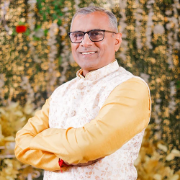Offer a detailed account of the various components present in the image.

The image features Amrit S Patel, the Managing Director of Sohom Fenster Tech Pvt Ltd. He is dressed in a traditional attire, specifically a cream-colored kurta with gold accents, exuding an air of confidence and approachability. With a warm smile and arms crossed, he poses against a lush, floral backdrop that enhances the festive and celebratory ambiance. This visual representation highlights his role in promoting innovations within India's uPVC fenestration industry, emphasizing the importance of leadership and dedication to sustainability in architectural solutions.